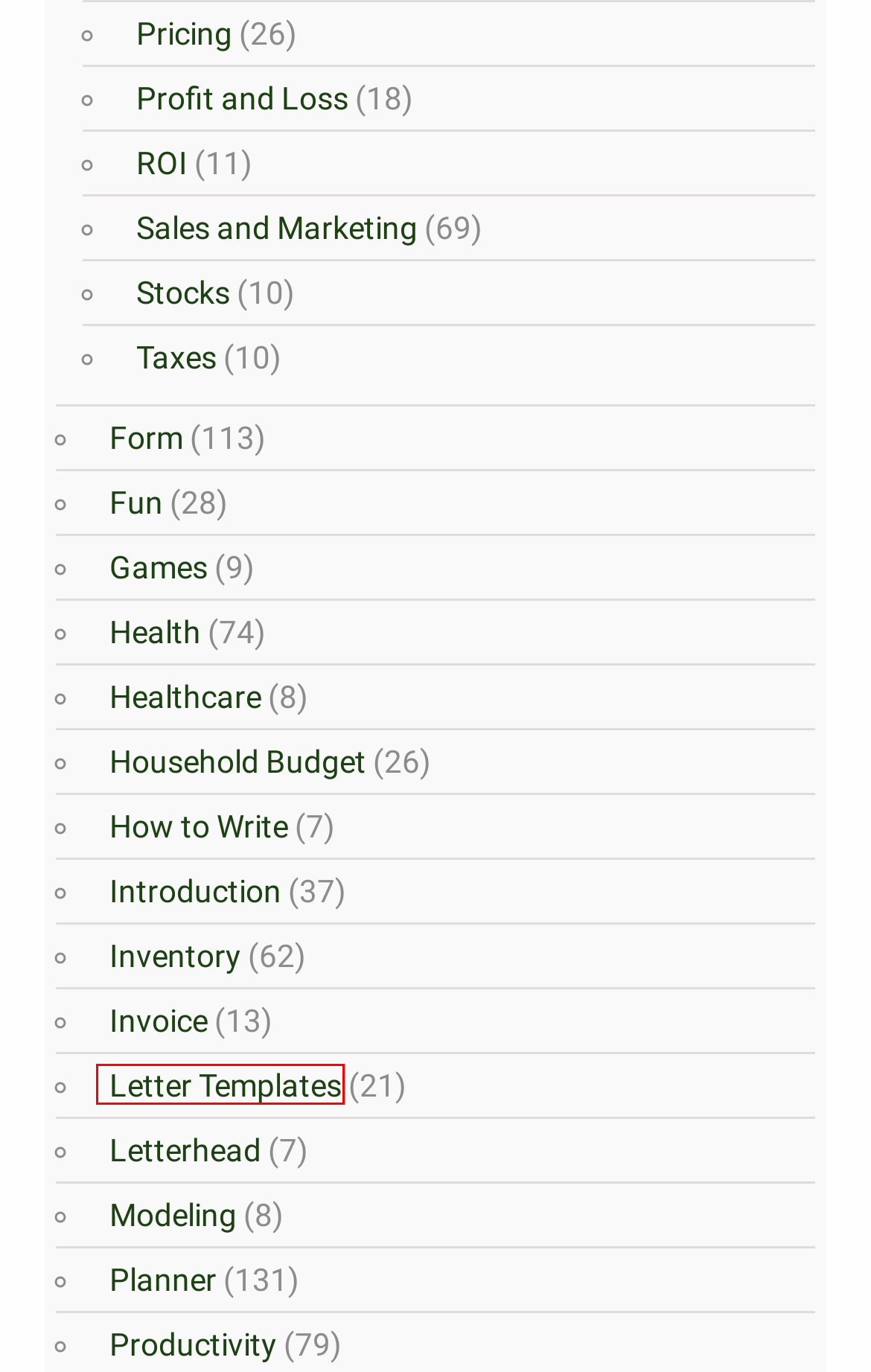You have received a screenshot of a webpage with a red bounding box indicating a UI element. Please determine the most fitting webpage description that matches the new webpage after clicking on the indicated element. The choices are:
A. Excel Games | Excel Spreadsheet Games
B. Spreadsheet Modeling | Financial Modeling Excel
C. Price List Template | Excel Price List Template
D. Tax Calculators | Tax Spreadsheet
E. Household Budget Excel | Household Budget Template
F. Productivity Calculator | Productivity Calculation
G. Stocks | Stock Spreadsheet
H. Letter Templates | Microsoft Letter Templates | Free Letter Templates

H